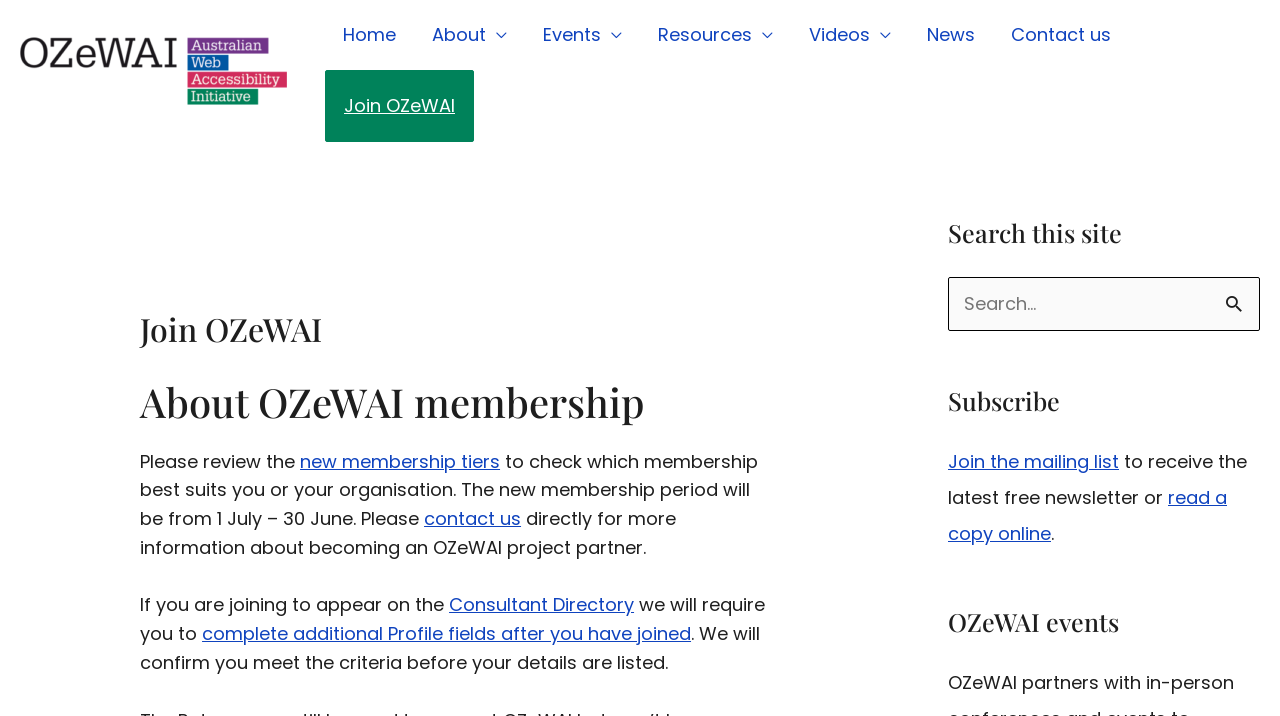Please indicate the bounding box coordinates for the clickable area to complete the following task: "Go to the Home page". The coordinates should be specified as four float numbers between 0 and 1, i.e., [left, top, right, bottom].

[0.254, 0.0, 0.323, 0.098]